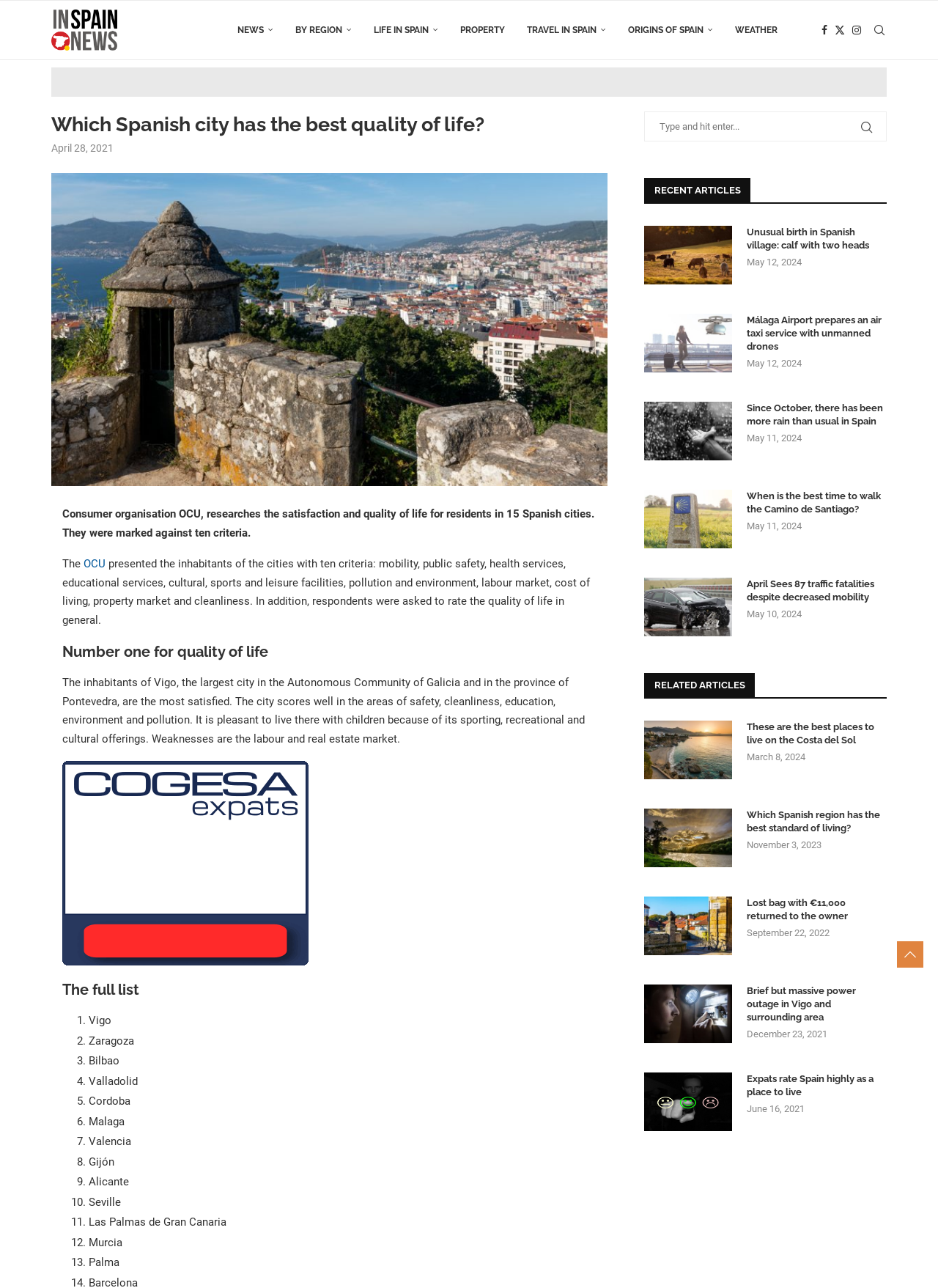Identify the bounding box coordinates of the clickable region to carry out the given instruction: "Click on the 'Unusual birth in Spanish village: calf with two heads' article".

[0.686, 0.175, 0.78, 0.221]